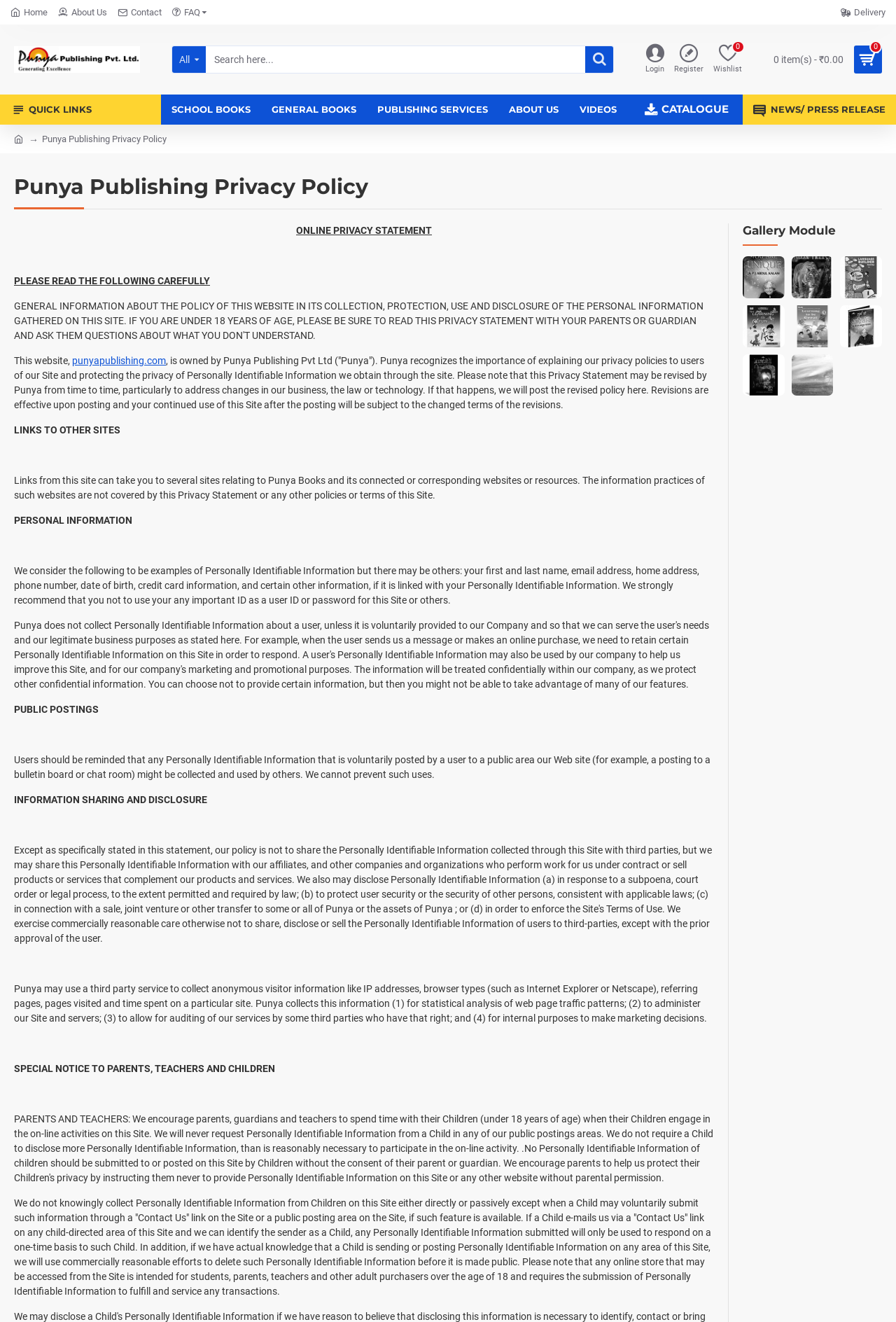Please give a short response to the question using one word or a phrase:
What is the purpose of the website?

Selling books